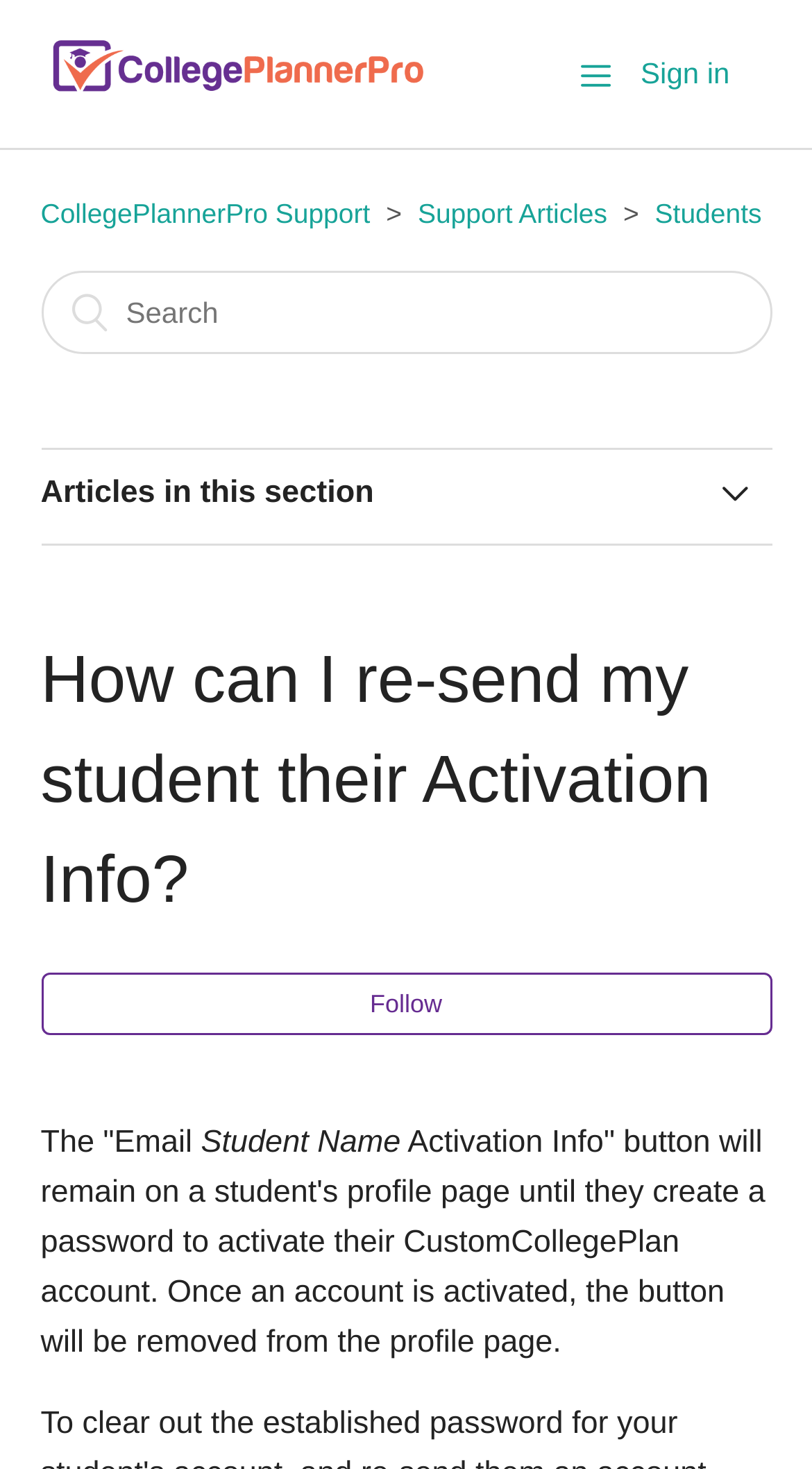Determine the bounding box coordinates for the clickable element required to fulfill the instruction: "Click the Sign in button". Provide the coordinates as four float numbers between 0 and 1, i.e., [left, top, right, bottom].

[0.789, 0.027, 0.95, 0.074]